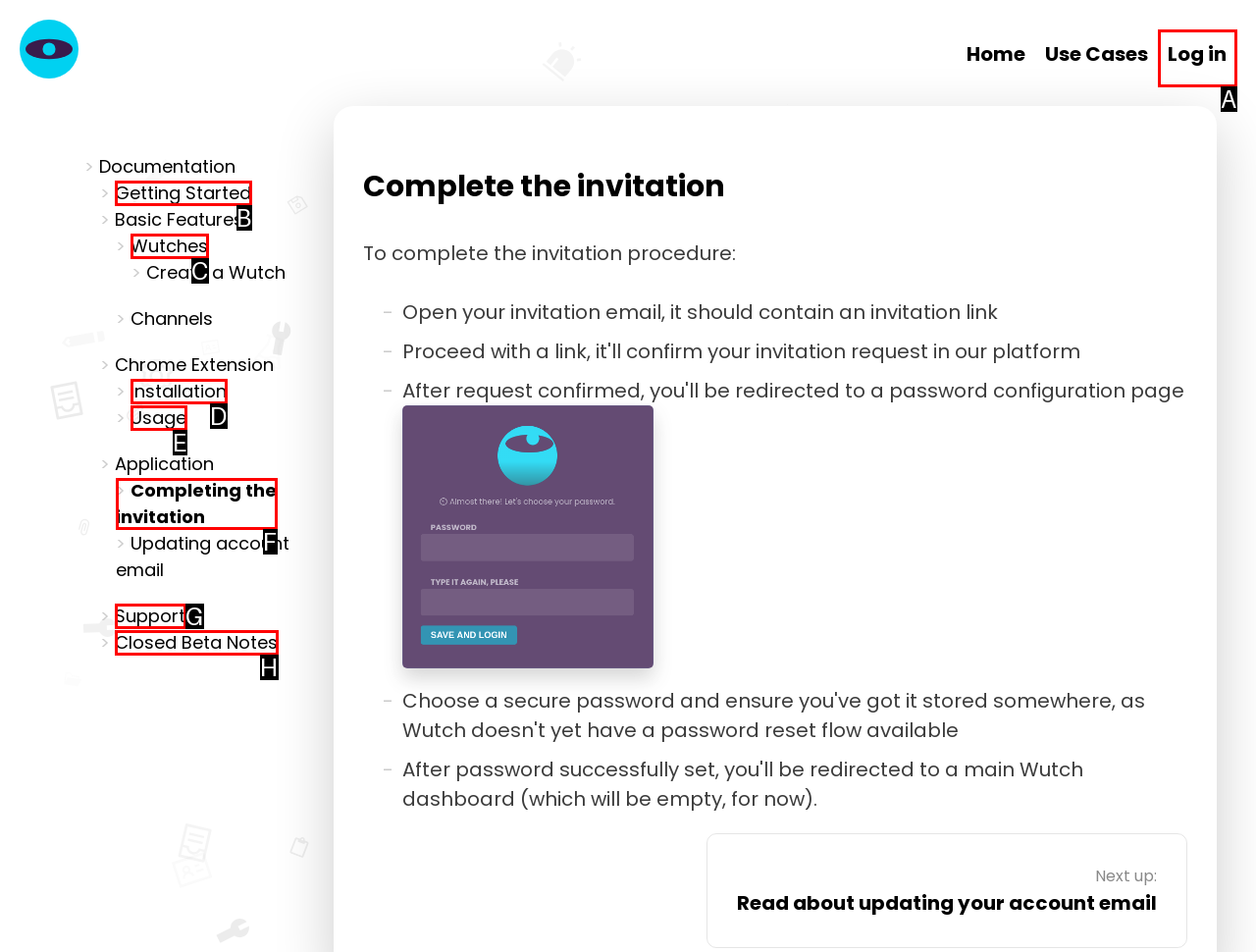Choose the letter that best represents the description: Completing the invitation. Provide the letter as your response.

F